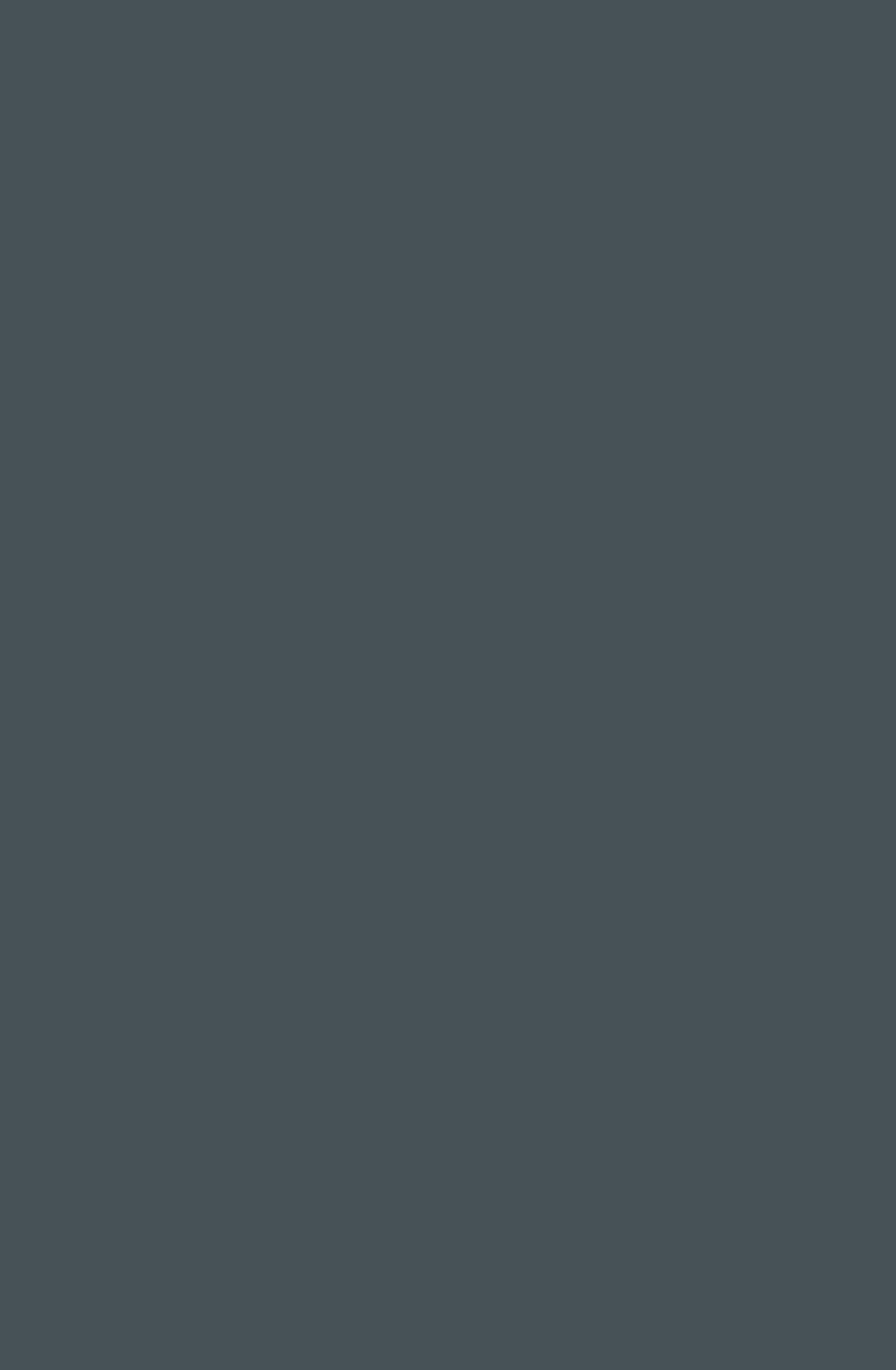Use a single word or phrase to answer the question:
What customer service options are available?

Help Hub, Delivery Information, Returns & Refunds, Contact Us